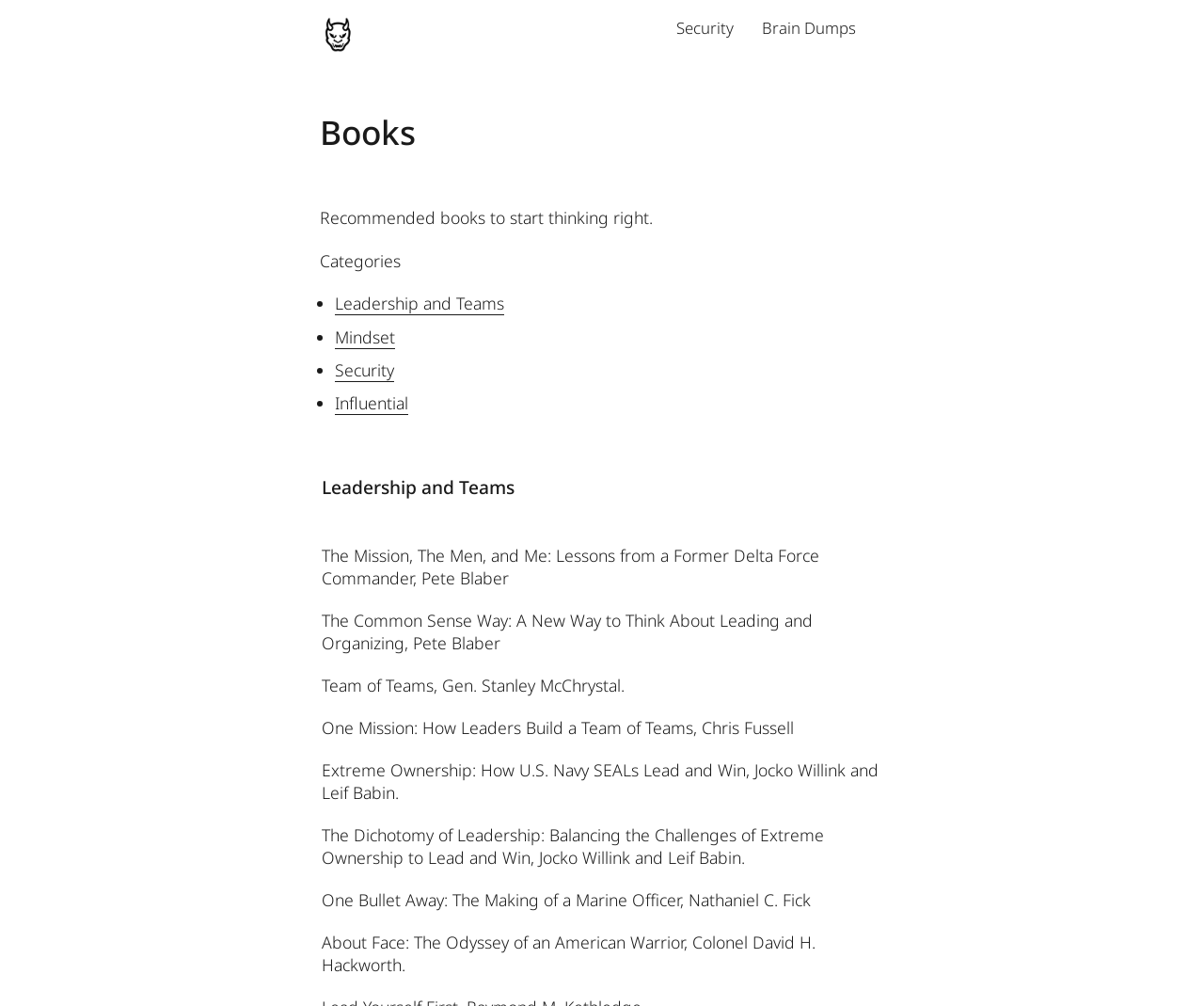Determine the bounding box for the UI element described here: "Administrative records".

None